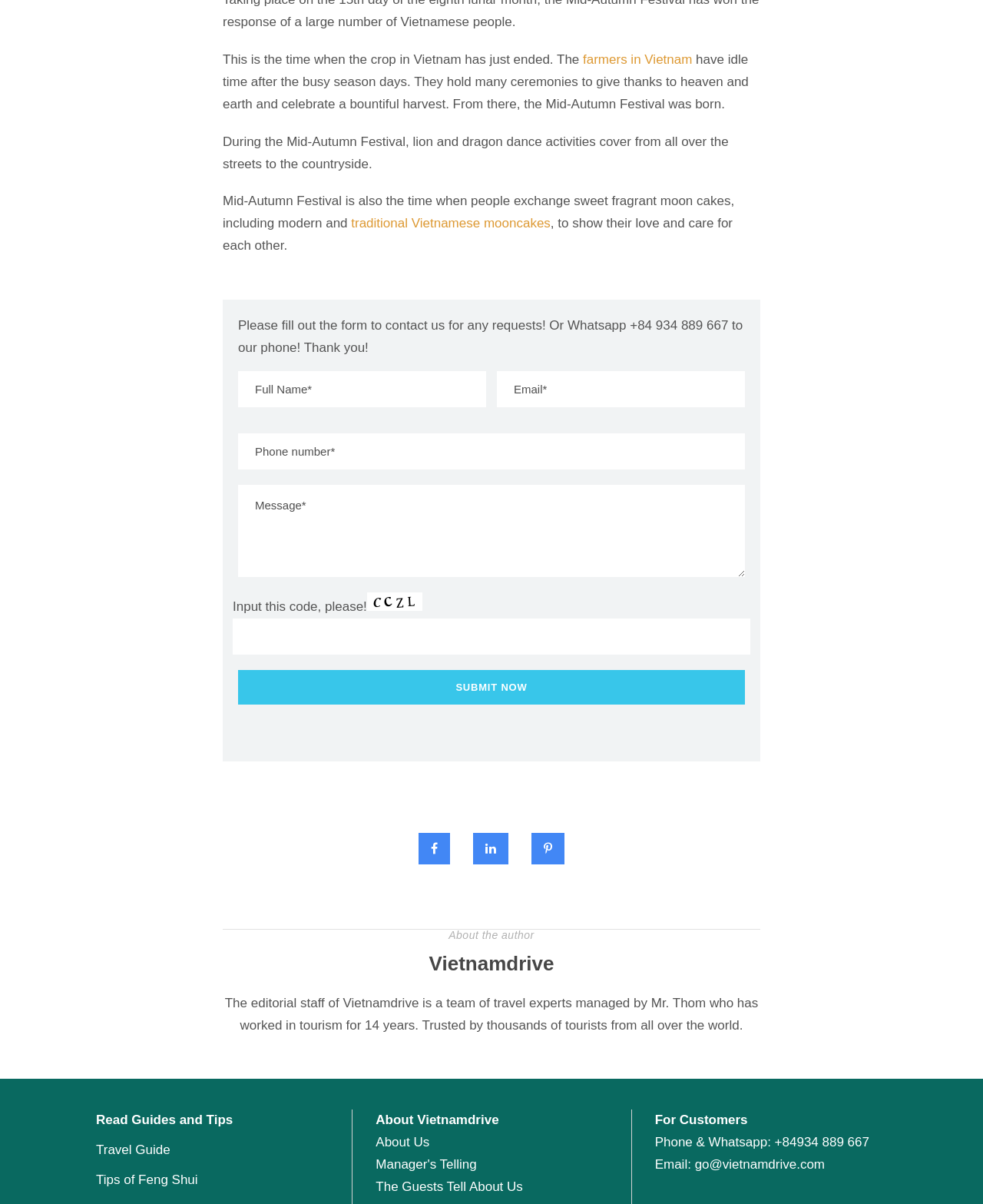What is the Mid-Autumn Festival about?
With the help of the image, please provide a detailed response to the question.

Based on the text, the Mid-Autumn Festival is a celebration of a bountiful harvest, where people exchange sweet fragrant moon cakes and hold ceremonies to give thanks to heaven and earth.